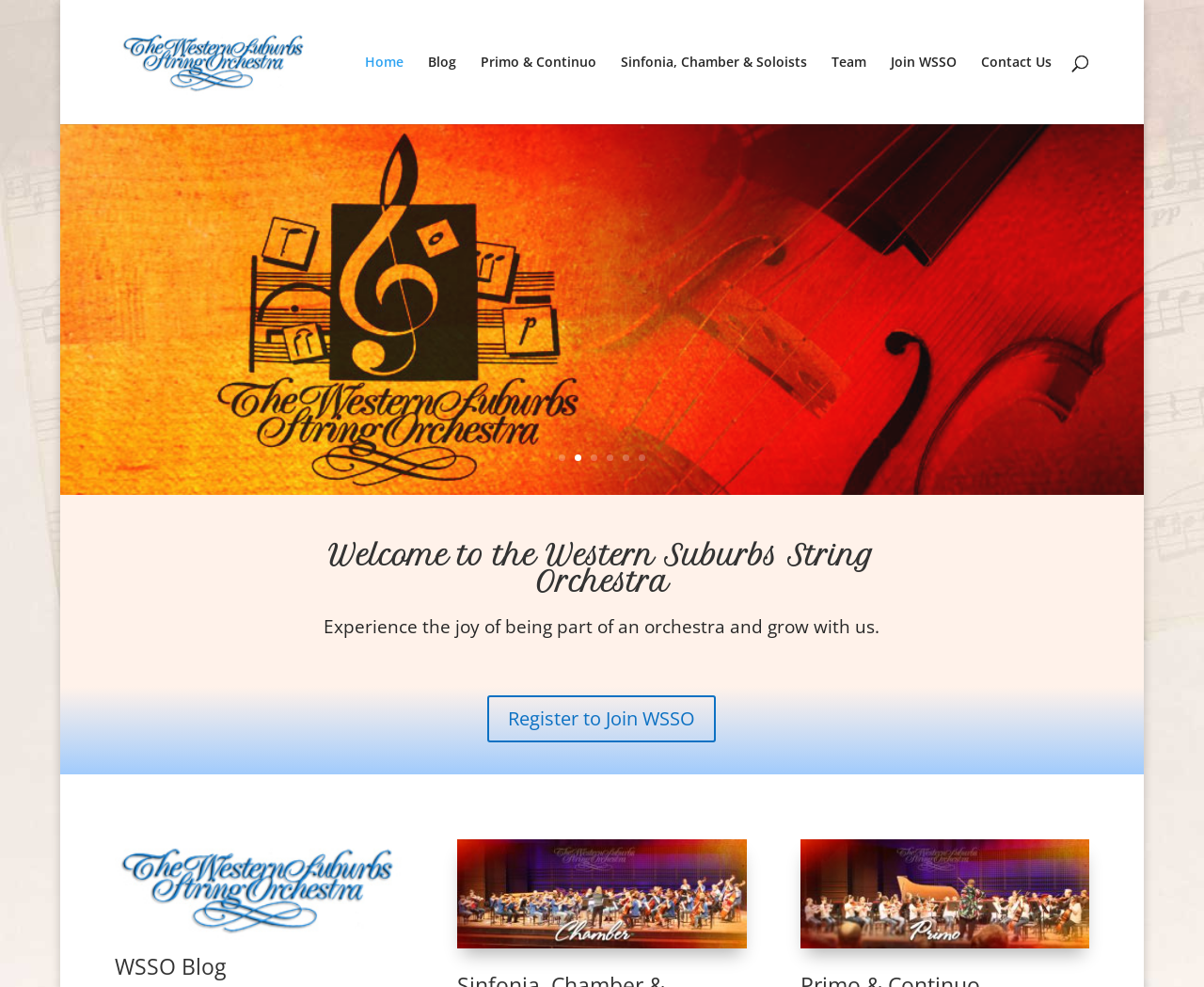Please locate the bounding box coordinates of the element that needs to be clicked to achieve the following instruction: "Search for something". The coordinates should be four float numbers between 0 and 1, i.e., [left, top, right, bottom].

[0.095, 0.0, 0.905, 0.001]